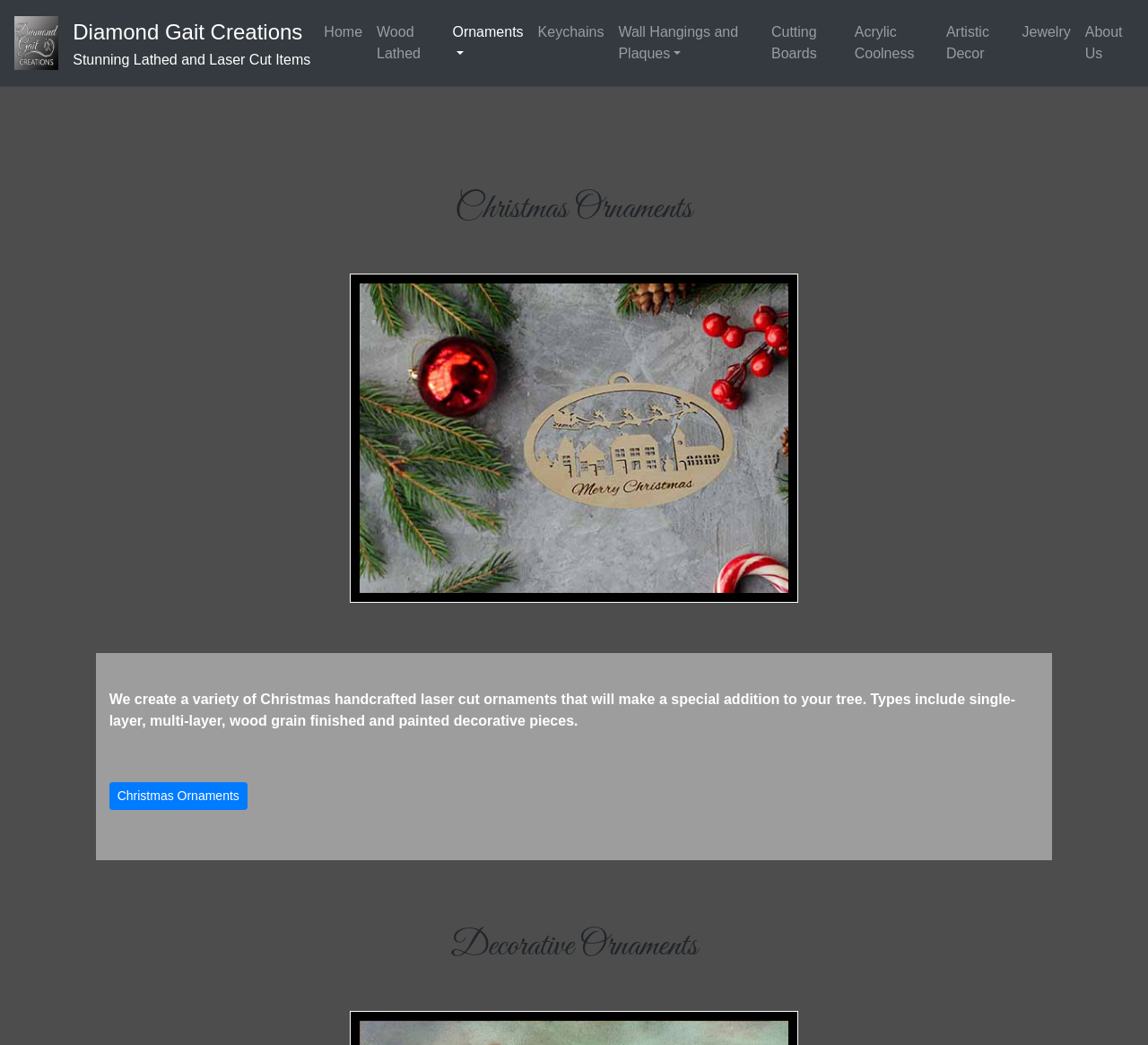Highlight the bounding box coordinates of the element you need to click to perform the following instruction: "Learn about 'Decorative Ornaments'."

[0.095, 0.885, 0.905, 0.926]